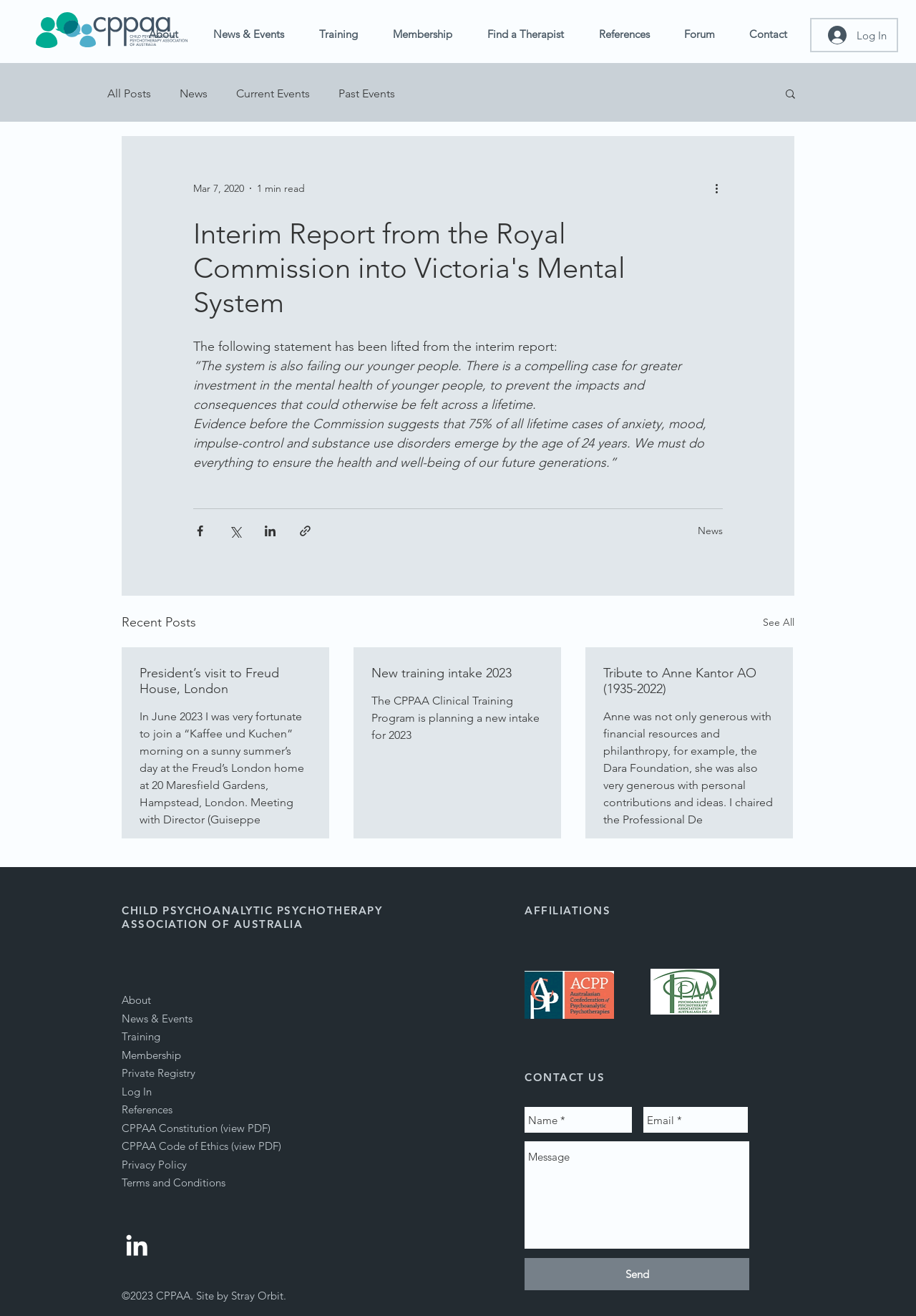Observe the image and answer the following question in detail: What is the theme of the webpage?

I found the answer by looking at the content of the webpage, including the quote from the interim report, and inferred that the theme of the webpage is related to mental health.